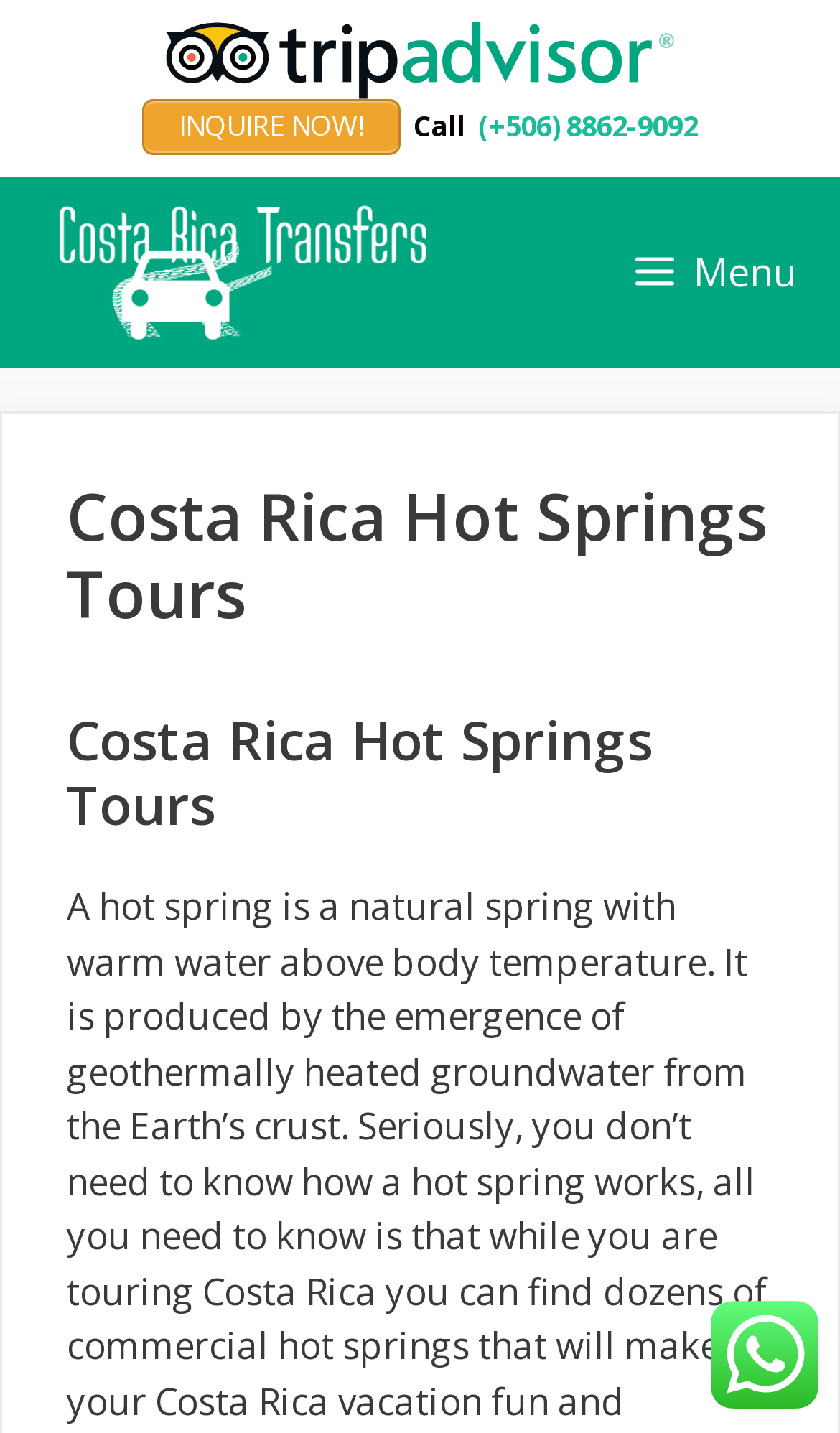What is the purpose of the button?
Provide an in-depth answer to the question, covering all aspects.

I found the purpose of the button by looking at the navigation section, where it says 'Menu' and it's an expandable button, indicating it controls a menu or a dropdown list.